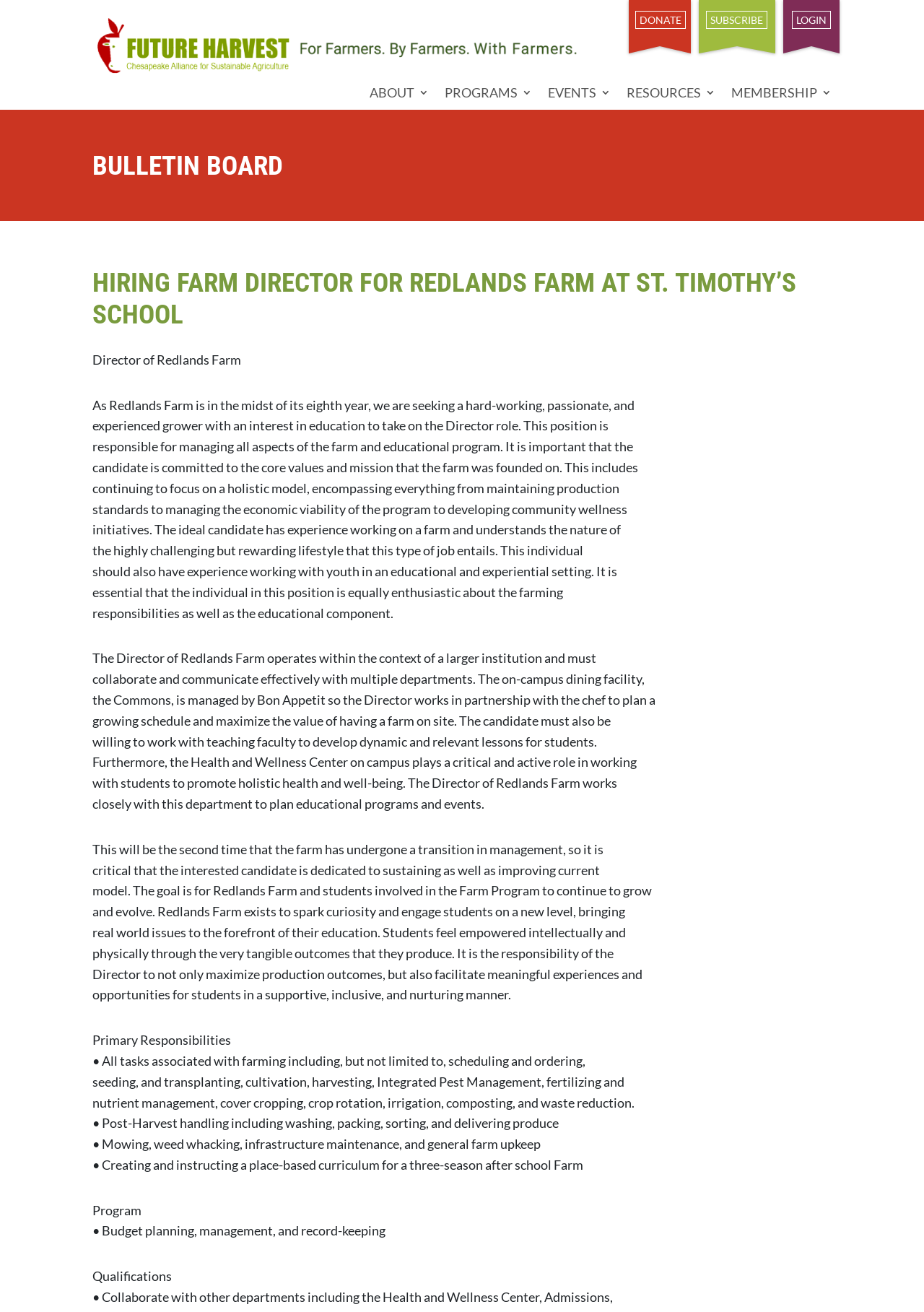Please locate the UI element described by "Donate" and provide its bounding box coordinates.

[0.688, 0.008, 0.742, 0.022]